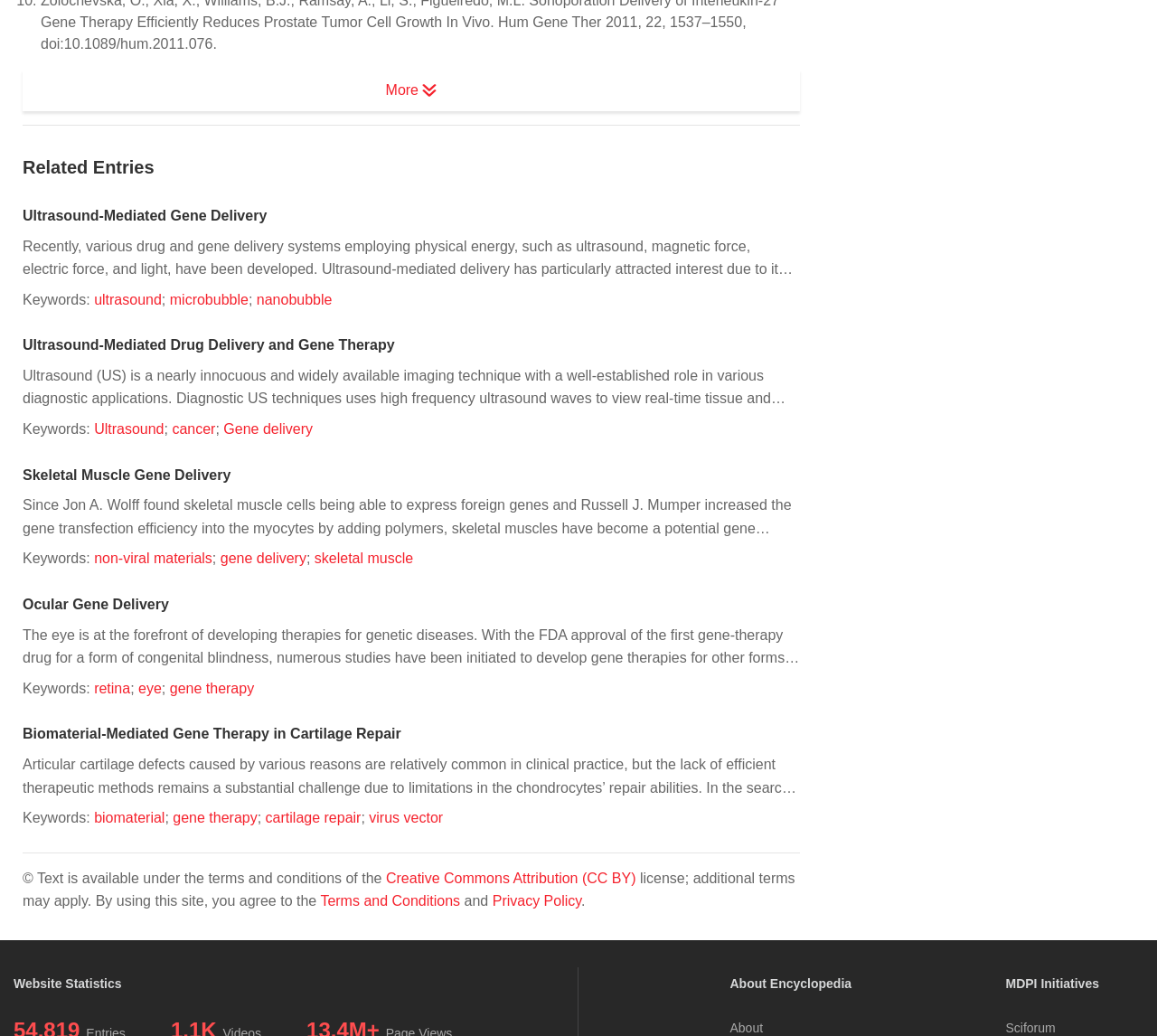Locate the bounding box coordinates of the element you need to click to accomplish the task described by this instruction: "Check the 'Terms and Conditions'".

[0.277, 0.862, 0.398, 0.877]